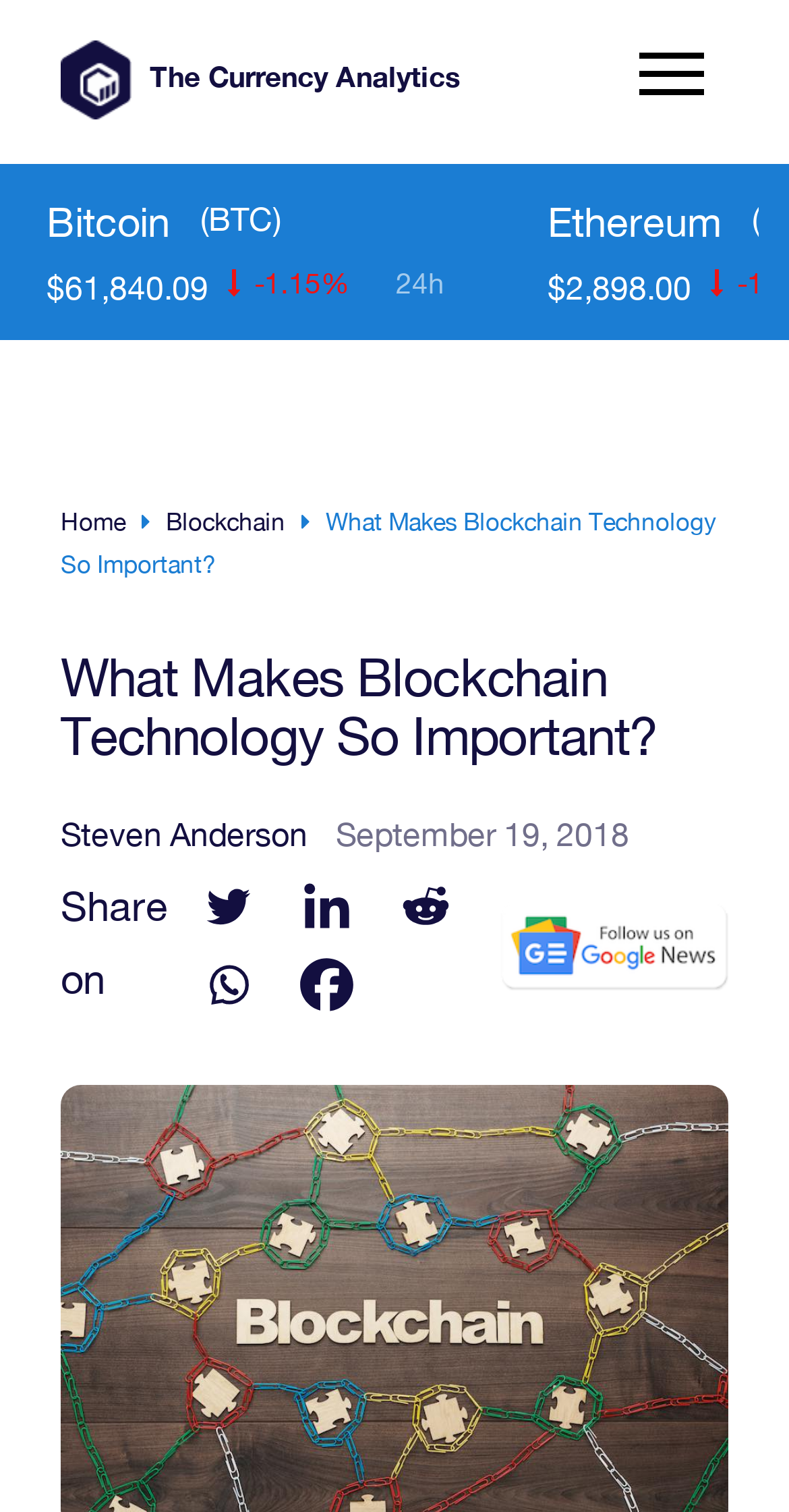Given the description: "parent_node: Share on", determine the bounding box coordinates of the UI element. The coordinates should be formatted as four float numbers between 0 and 1, [left, top, right, bottom].

[0.632, 0.591, 0.923, 0.658]